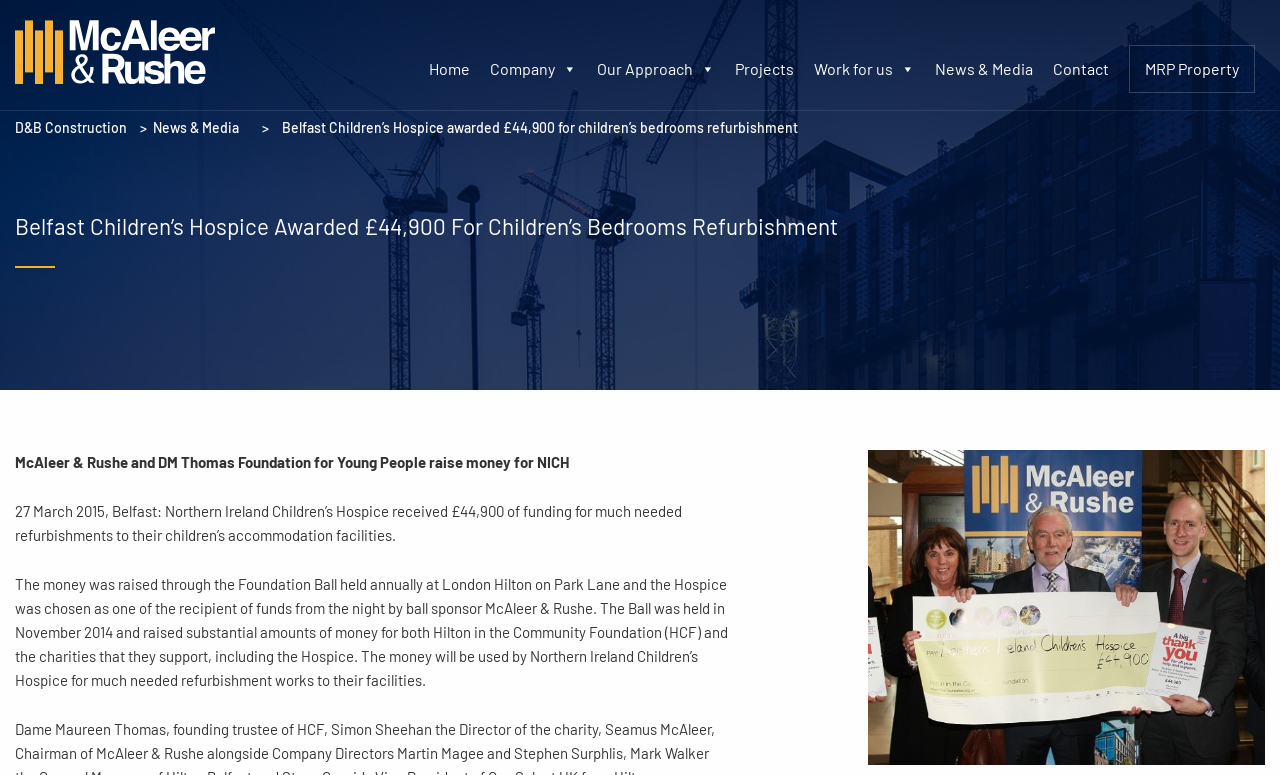Show the bounding box coordinates for the HTML element described as: "title="McAleer & Rushe"".

[0.012, 0.089, 0.168, 0.112]